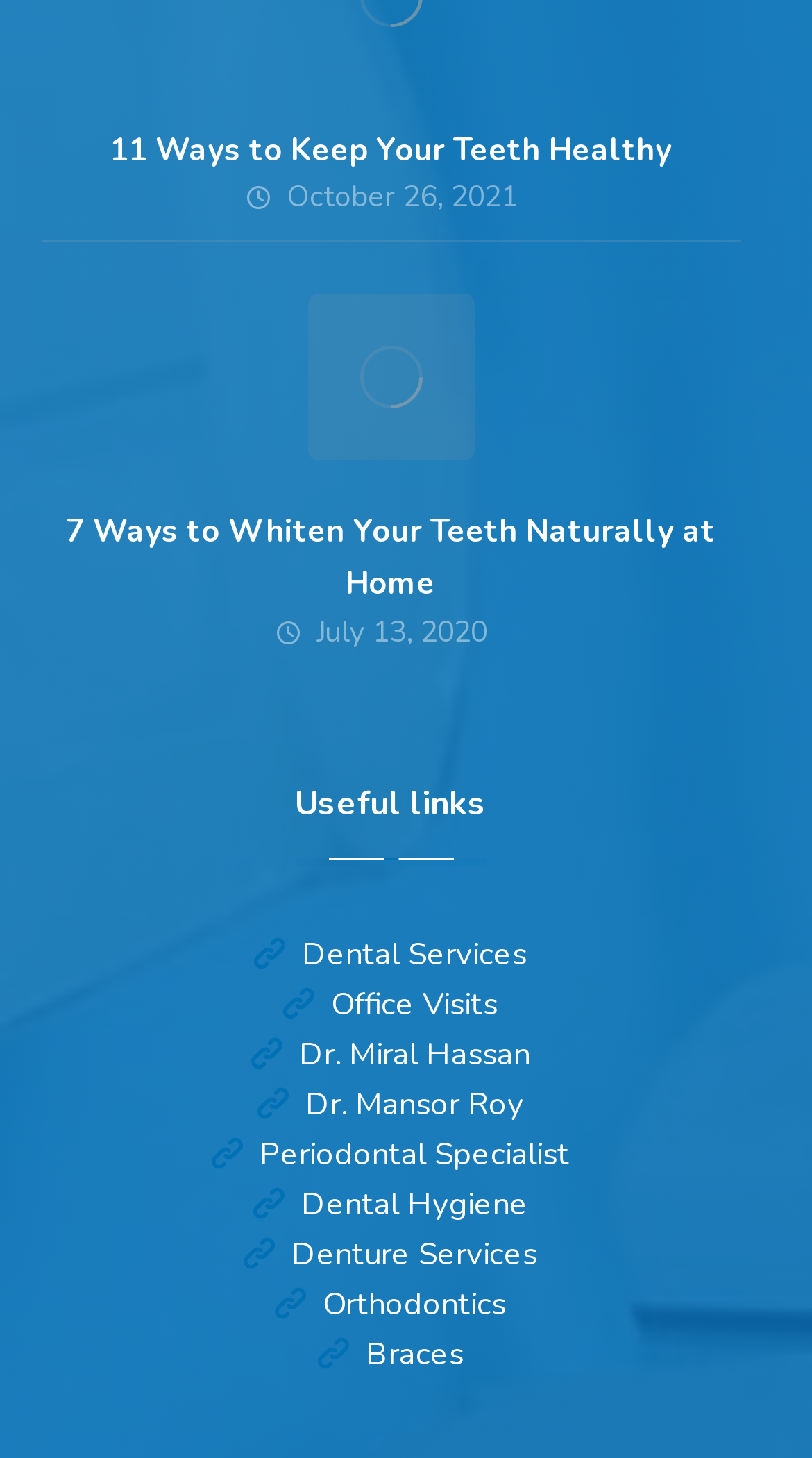Determine the bounding box coordinates of the element that should be clicked to execute the following command: "visit the dental services page".

[0.313, 0.64, 0.649, 0.669]